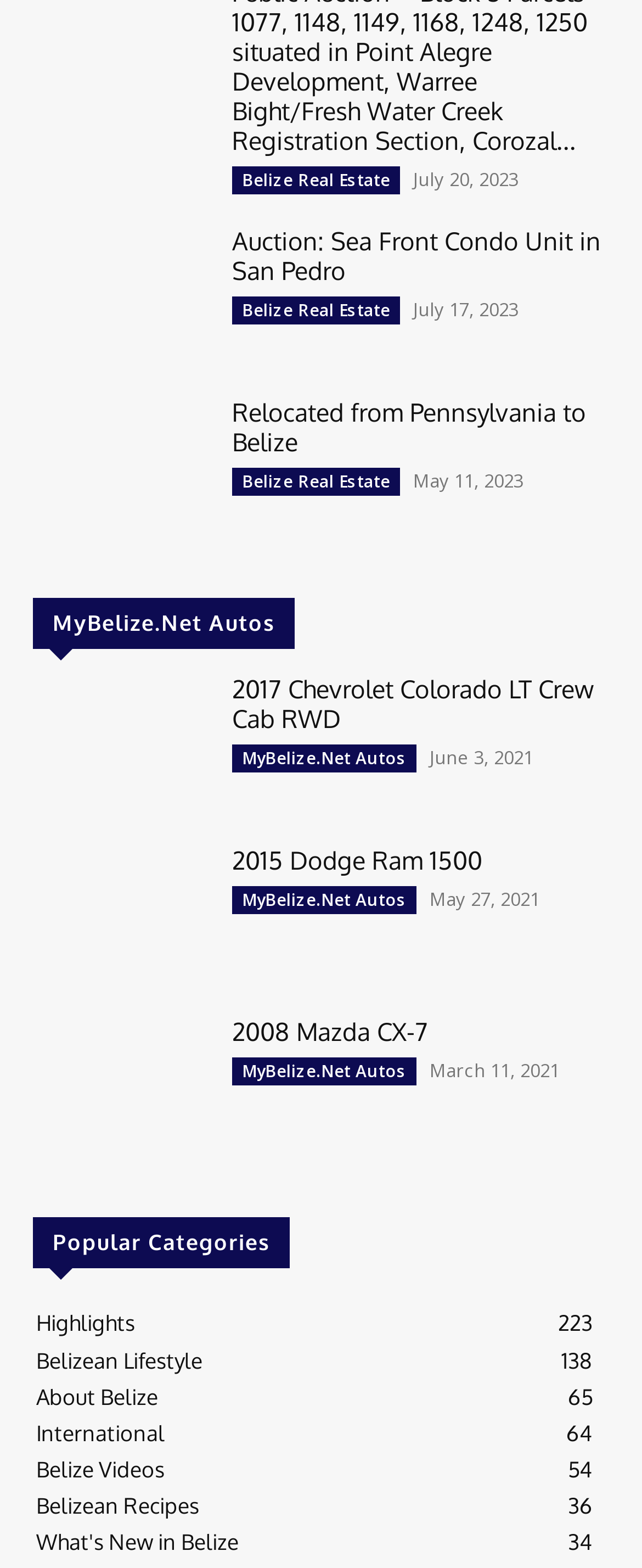Using the provided element description "About Belize65", determine the bounding box coordinates of the UI element.

[0.056, 0.882, 0.246, 0.899]